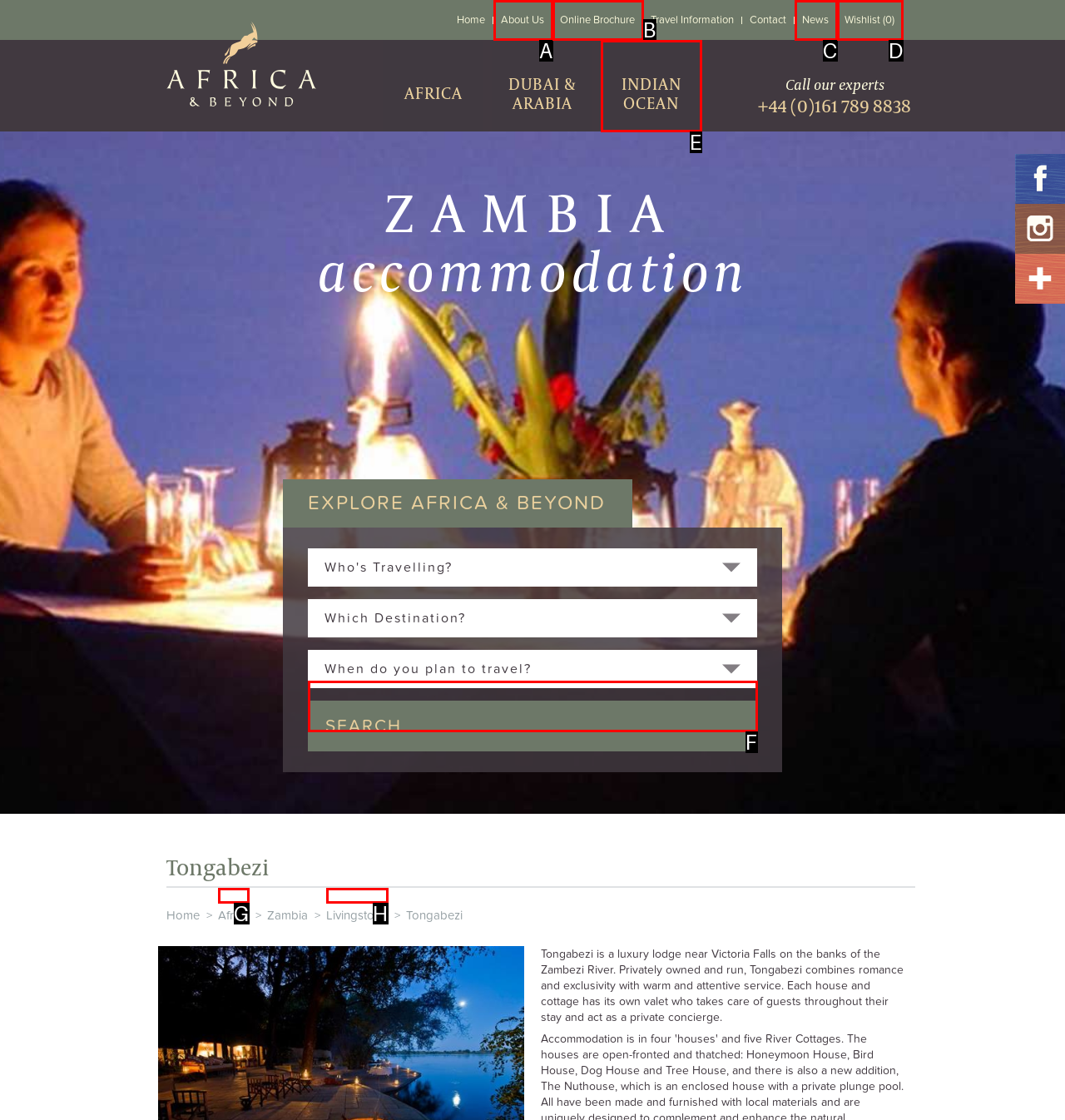With the provided description: Online Brochure, select the most suitable HTML element. Respond with the letter of the selected option.

B